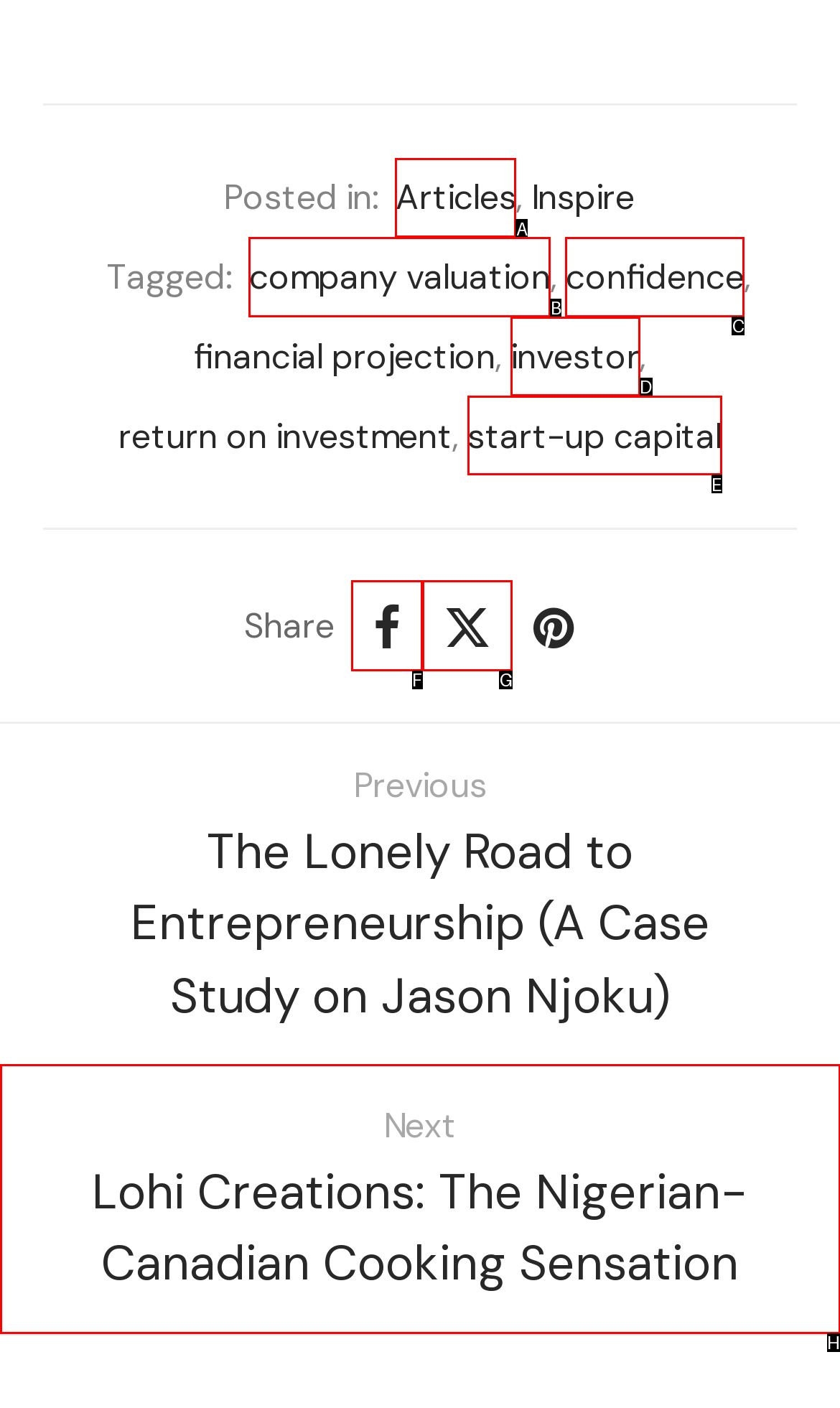Identify the correct option to click in order to complete this task: Click on 'Next Lohi Creations: The Nigerian-Canadian Cooking Sensation'
Answer with the letter of the chosen option directly.

H